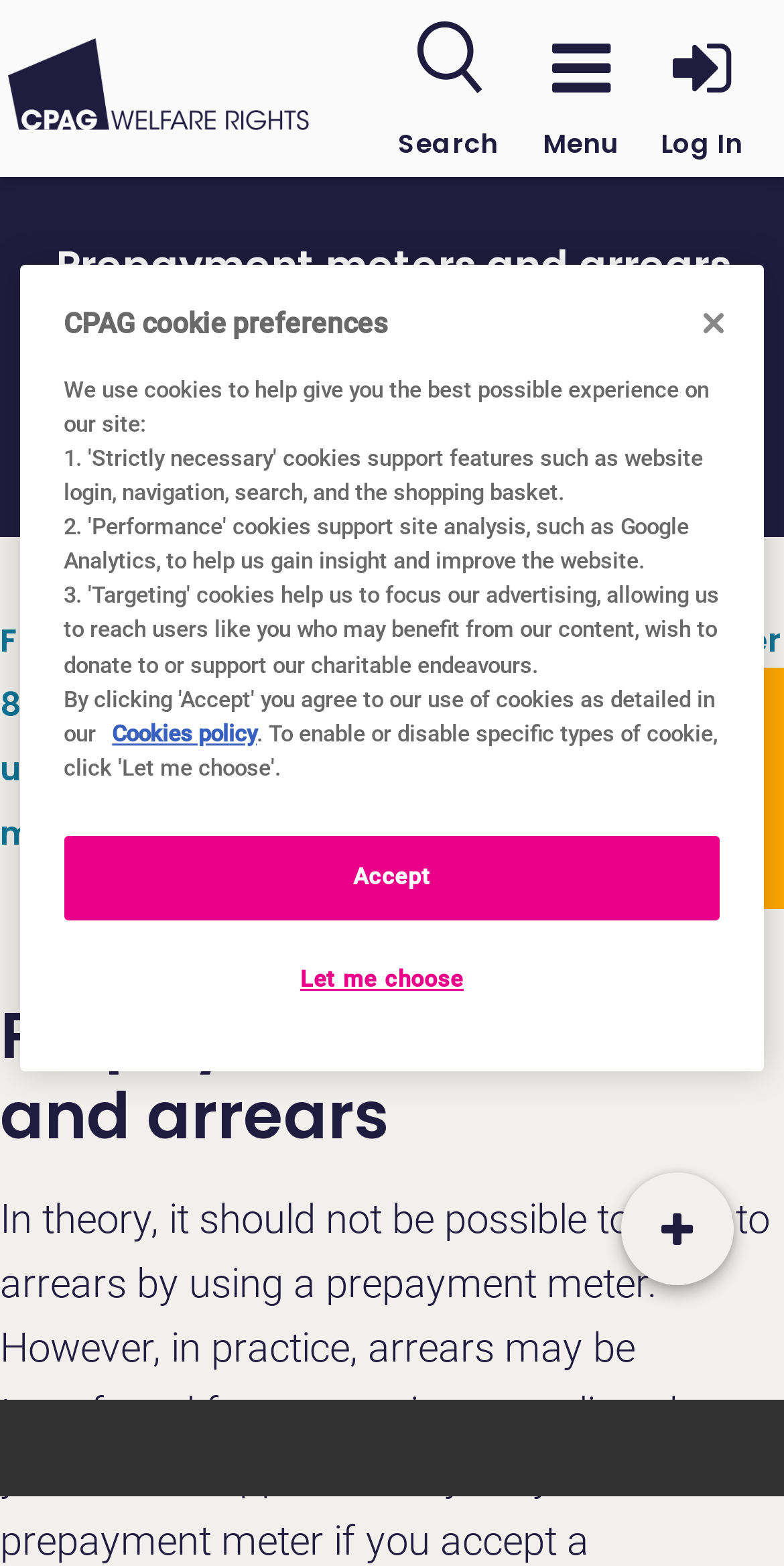Using the element description provided, determine the bounding box coordinates in the format (top-left x, top-left y, bottom-right x, bottom-right y). Ensure that all values are floating point numbers between 0 and 1. Element description: Chapter 8: Disconnection for arrears

[0.0, 0.394, 0.997, 0.465]